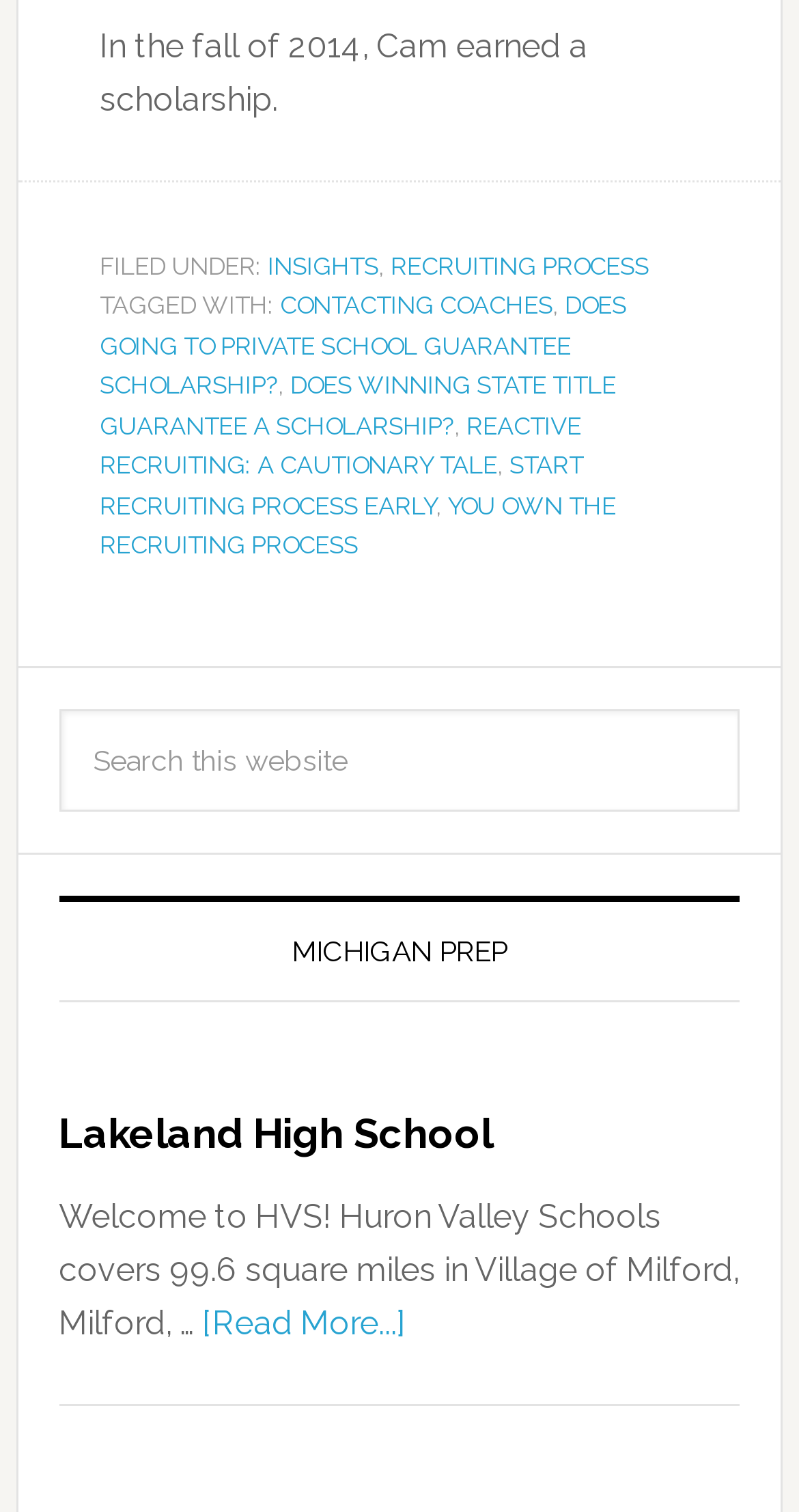How many links are there in the footer section?
Please provide a single word or phrase based on the screenshot.

7